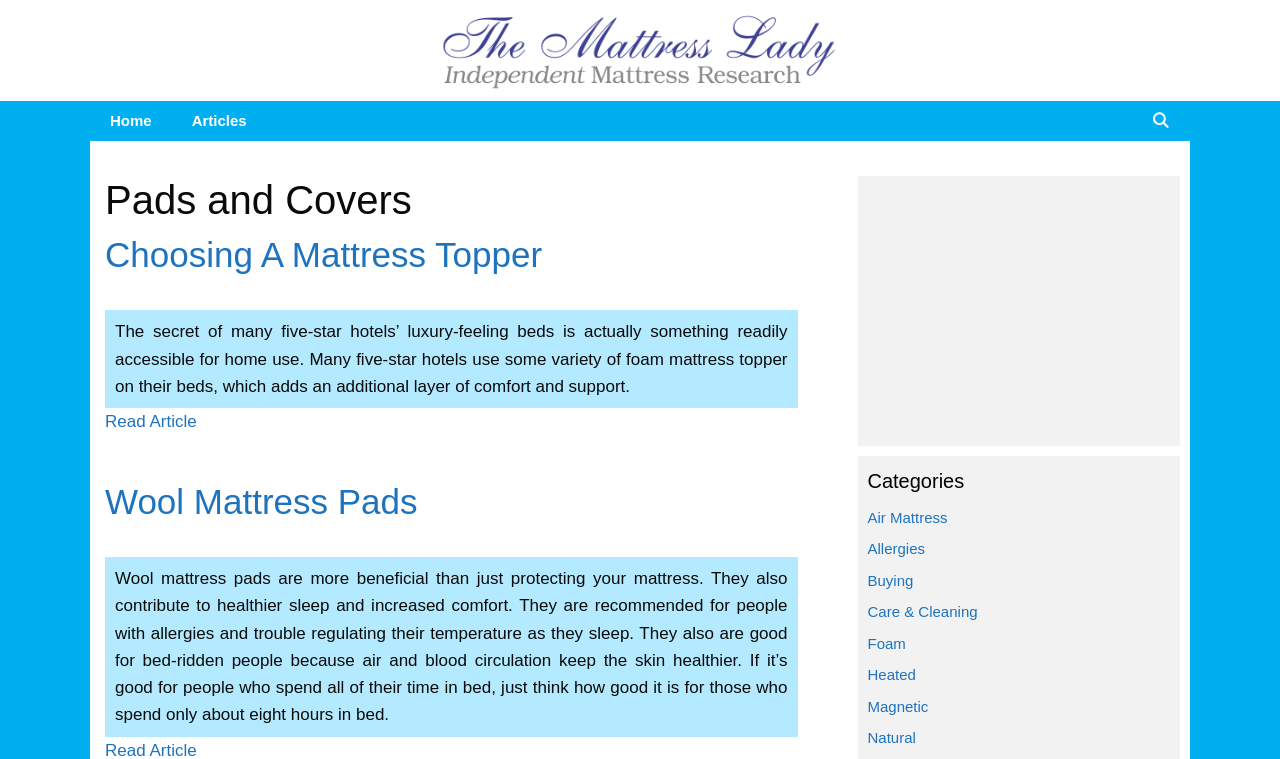Indicate the bounding box coordinates of the element that needs to be clicked to satisfy the following instruction: "Learn more about 'Wool Mattress Pads'". The coordinates should be four float numbers between 0 and 1, i.e., [left, top, right, bottom].

[0.082, 0.635, 0.326, 0.686]